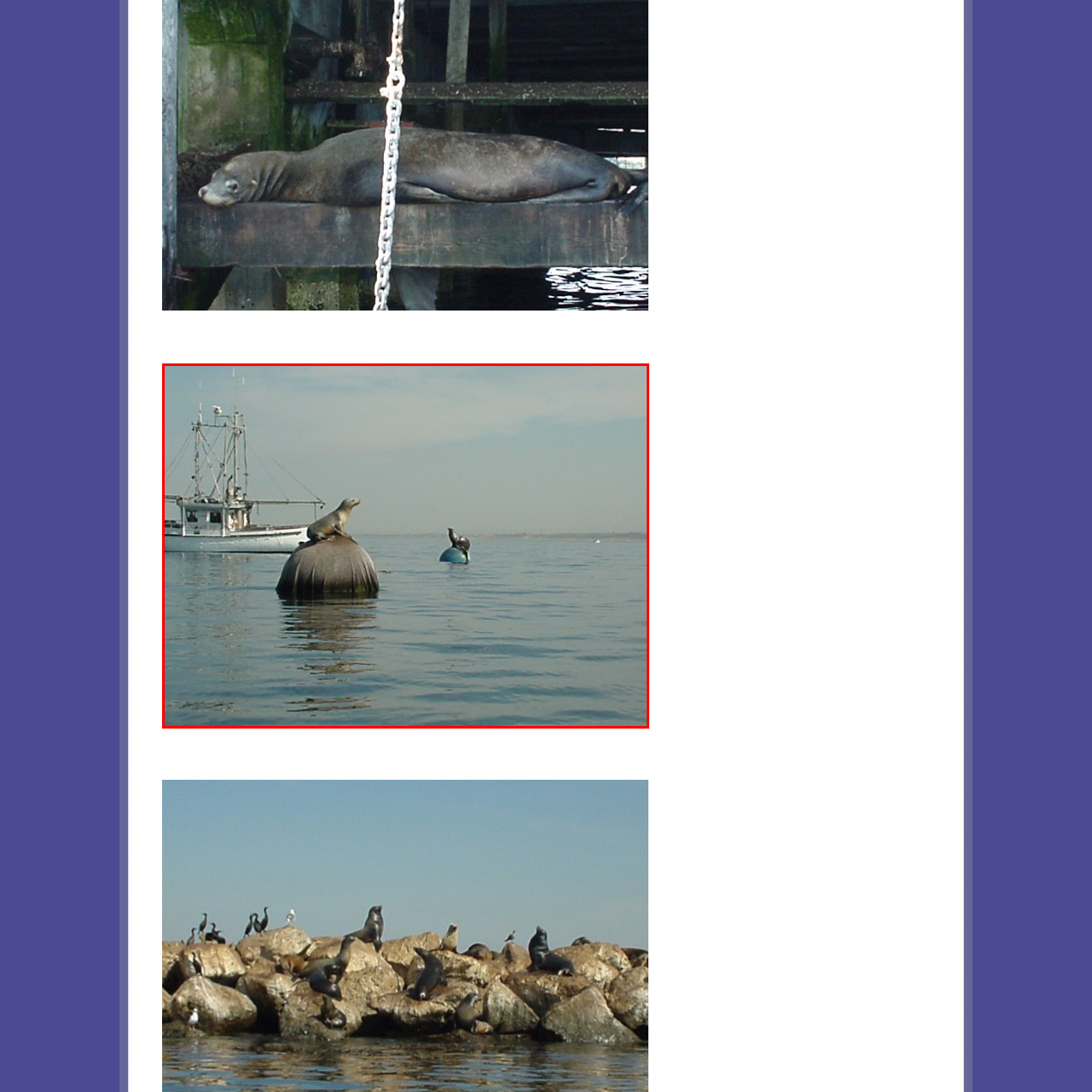Give a detailed account of the scene depicted within the red boundary.

In a serene coastal setting, a playful sea lion balances on top of a large, rounded buoy, basking in the sunlight. Nearby, another marine creature, possibly a bird, rests on a smaller buoy, creating a picturesque scene of wildlife interacting with their environment. In the background, a fishing boat anchored under a clear blue sky gently reflects on the calm water, adding a sense of tranquility and harmony to the coastal landscape. The image captures a moment of nature’s charm, highlighting the unique ability of sea lions to find comfortable spots on various surfaces, showcasing their playful and adaptable nature.